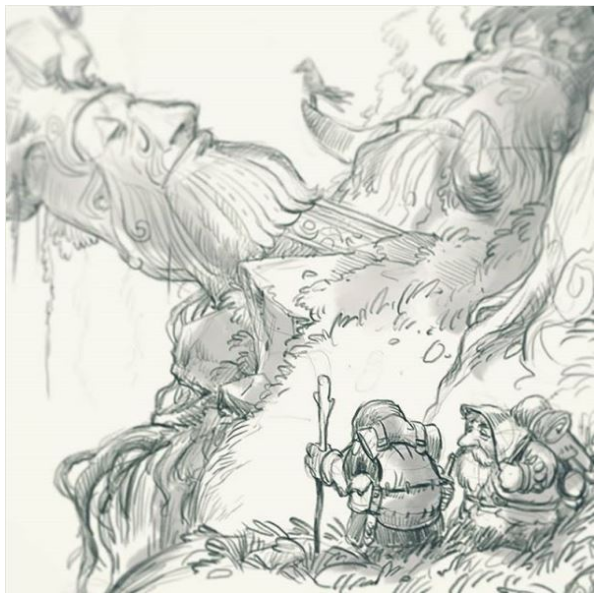What is the theme of exploration related to?
Give a thorough and detailed response to the question.

The theme of exploration is related to sea travels because the narrative context surrounding the image mentions the 'Questing Era', a period characterized by daring sea travels and the quest for lost treasures.